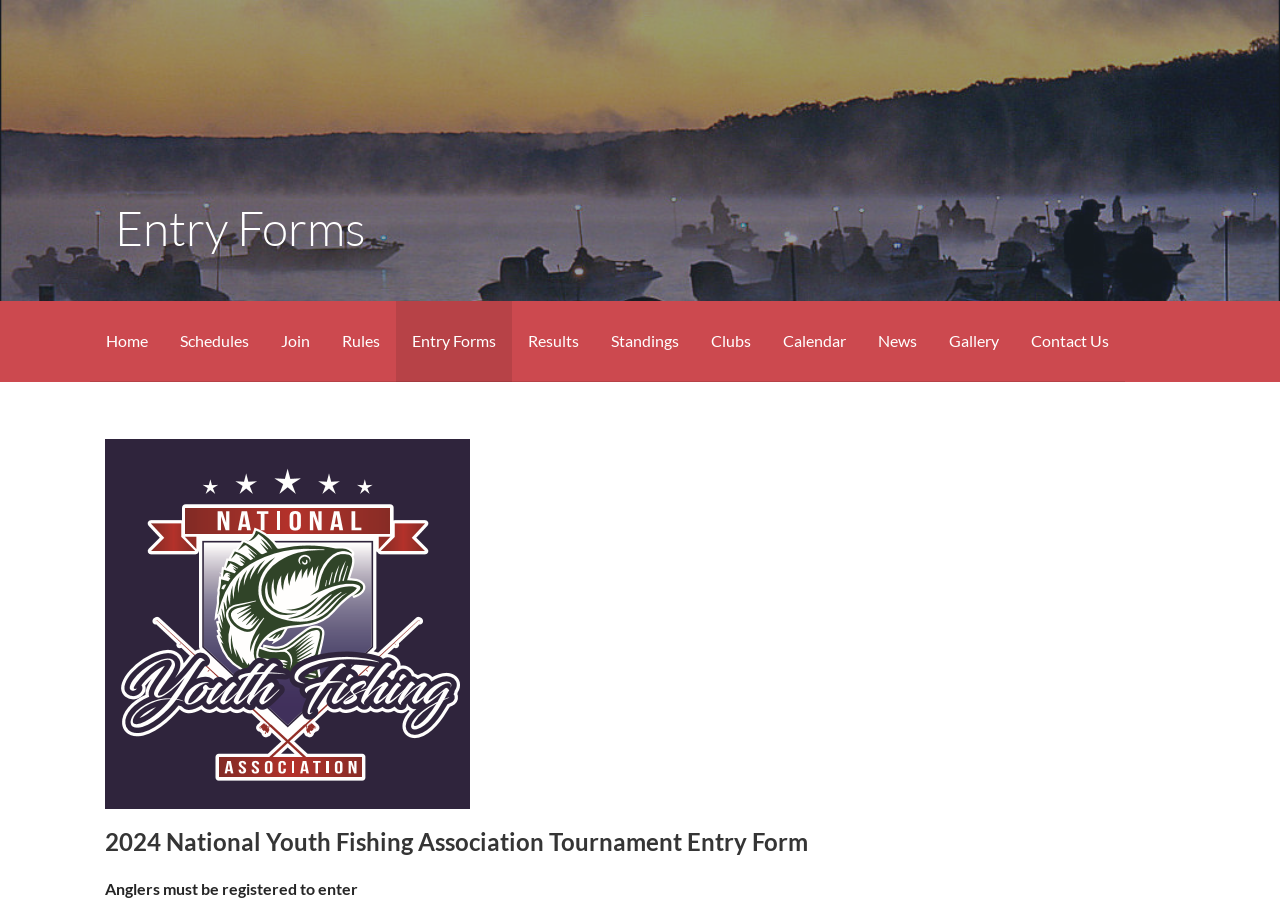How can one join the National Youth Fishing Association?
Examine the image closely and answer the question with as much detail as possible.

The presence of a 'Join' link on the webpage suggests that users can click on it to join the National Youth Fishing Association.